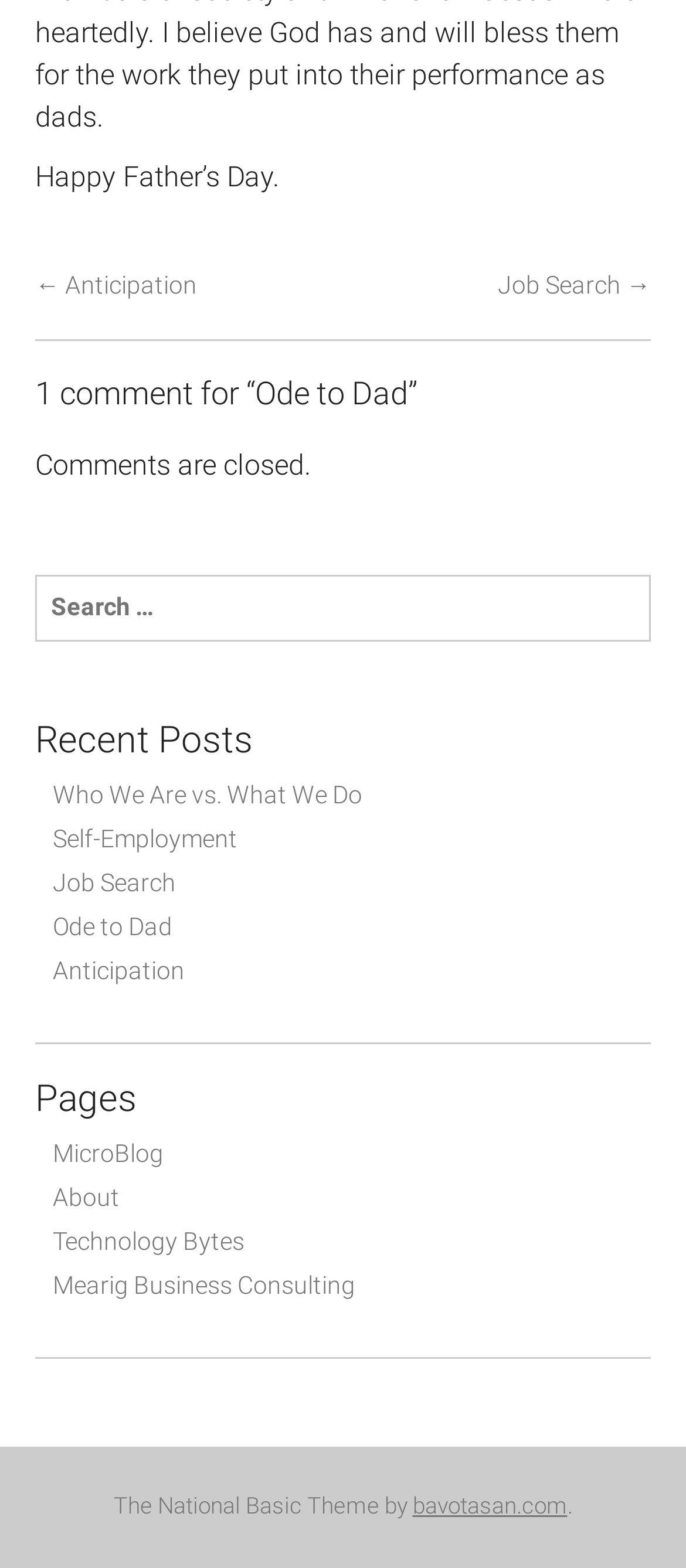Identify the bounding box coordinates necessary to click and complete the given instruction: "Visit the 'About' page".

[0.077, 0.755, 0.174, 0.773]